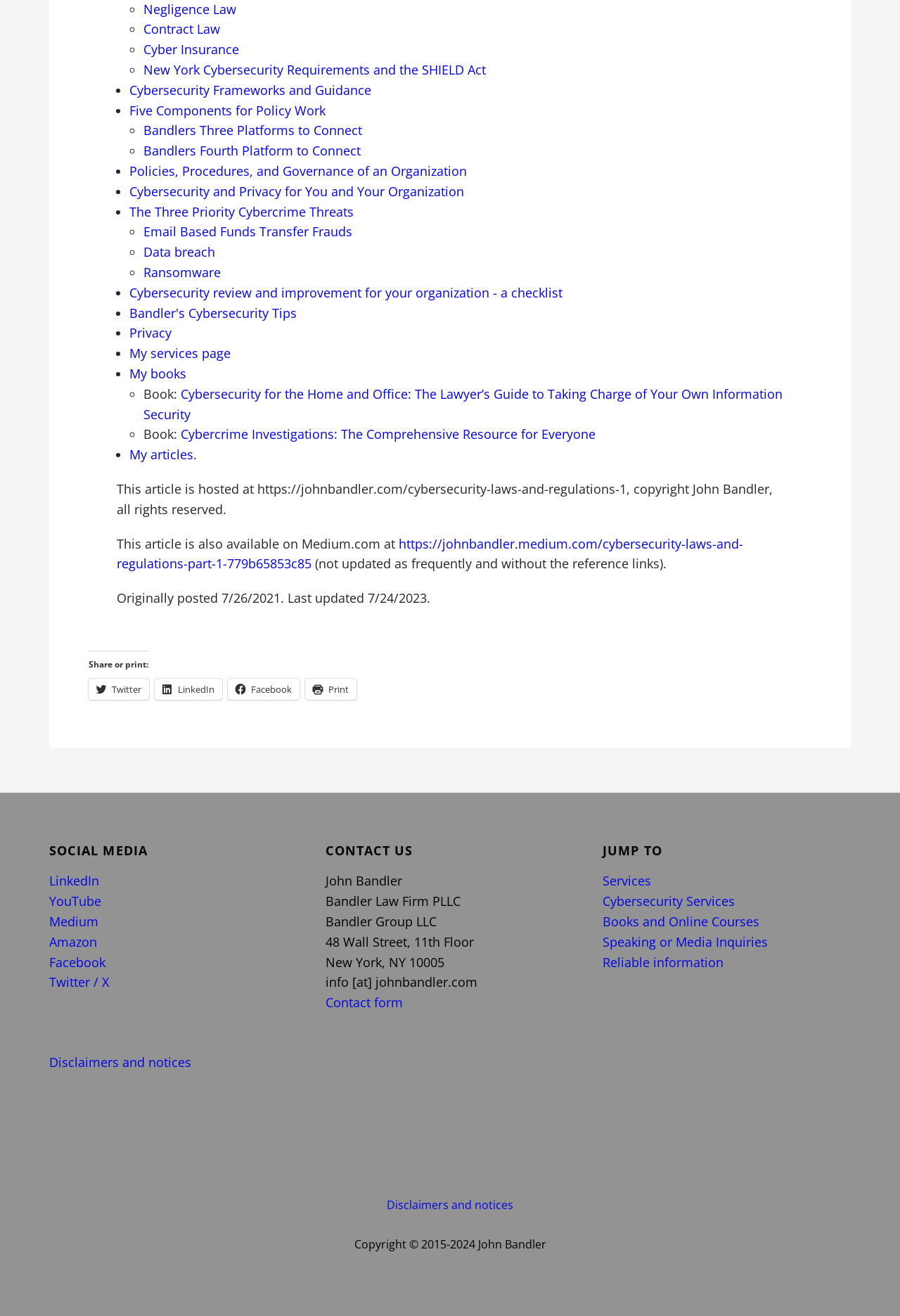Identify the bounding box coordinates for the UI element described as follows: Five Components for Policy Work. Use the format (top-left x, top-left y, bottom-right x, bottom-right y) and ensure all values are floating point numbers between 0 and 1.

[0.143, 0.077, 0.361, 0.09]